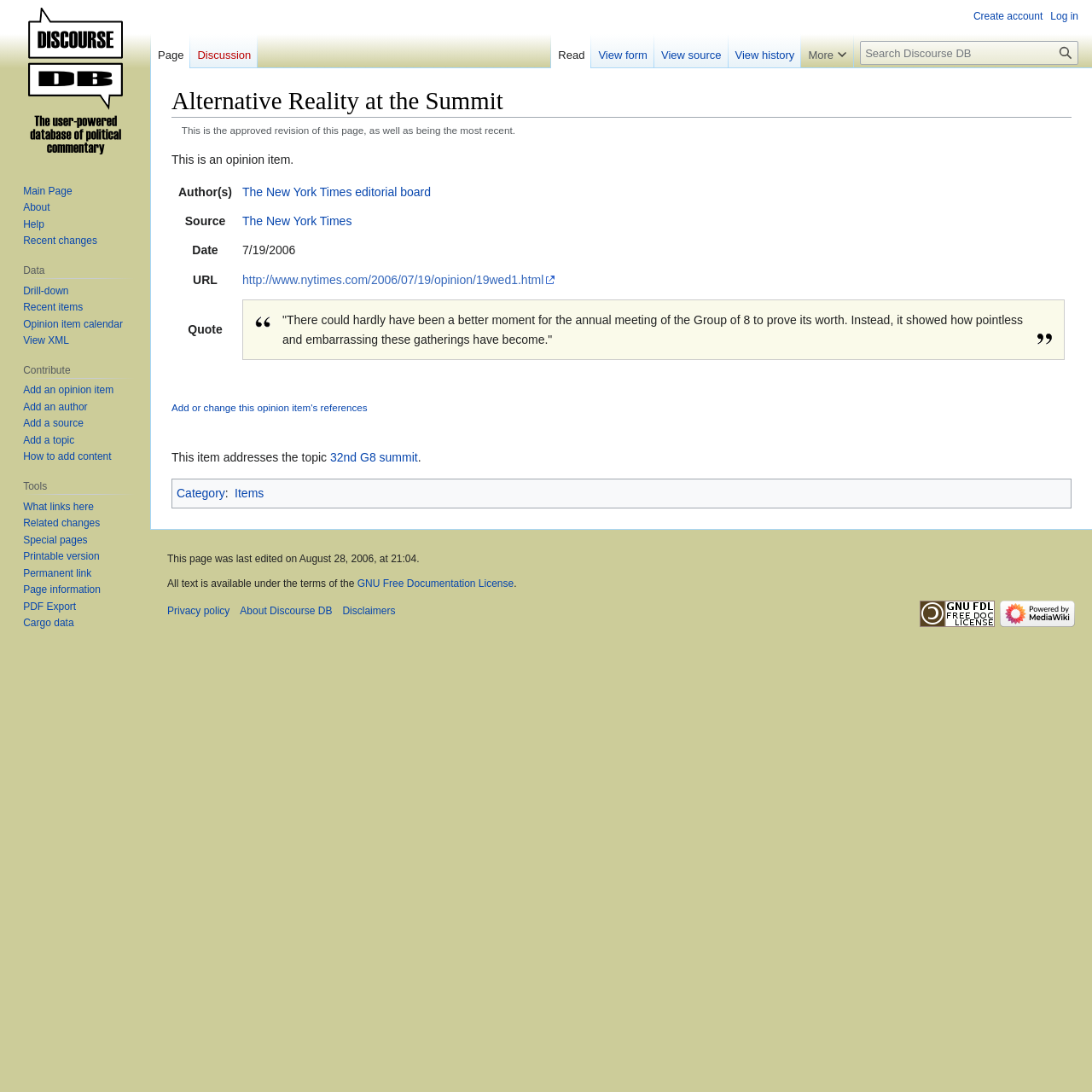Give a comprehensive overview of the webpage, including key elements.

The webpage is titled "Alternative Reality at the Summit - Discourse DB" and appears to be an opinion item page. At the top, there is a main heading "Alternative Reality at the Summit" followed by a brief description "This is the approved revision of this page, as well as being the most recent." Below this, there are two links "Jump to navigation" and "Jump to search".

The main content of the page is organized in a table with several rows, each containing information about the opinion item. The first row has a header "Author(s)" with a link to "The New York Times editorial board". The second row has a header "Source" with a link to "The New York Times". The third row has a header "Date" with the text "7/19/2006". The fourth row has a header "URL" with a link to the original article. The fifth row has a header "Quote" with a quote from the article, accompanied by two images "Quotes-start.png" and "Quotes-end.png".

Below the table, there are several links and text elements. There is a link to "Add or change this opinion item's references" and a text "This item addresses the topic" followed by a link to "32nd G8 summit". There is also a link to "Category" with a colon and a link to "Items".

On the top-right side of the page, there are several navigation menus. The first menu is "Personal tools" with links to "Create account" and "Log in". The second menu is "Namespaces" with links to "Page" and "Discussion". The third menu is "Views" with links to "Read", "View form", "View source", and "View history". The fourth menu is "More" with a button that opens a popup menu.

On the top-left side of the page, there is a search bar with a heading "Search" and a search box. There are also several links to navigate to other parts of the website, including "Main Page", "About", "Help", and "Recent changes".

At the bottom of the page, there are several navigation menus. The first menu is "Navigation" with links to "Main Page", "About", "Help", and "Recent changes". The second menu is "Data" with links to "Drill-down", "Recent items", "Opinion item calendar", and "View XML". The third menu is "Contribute" with links to "Add